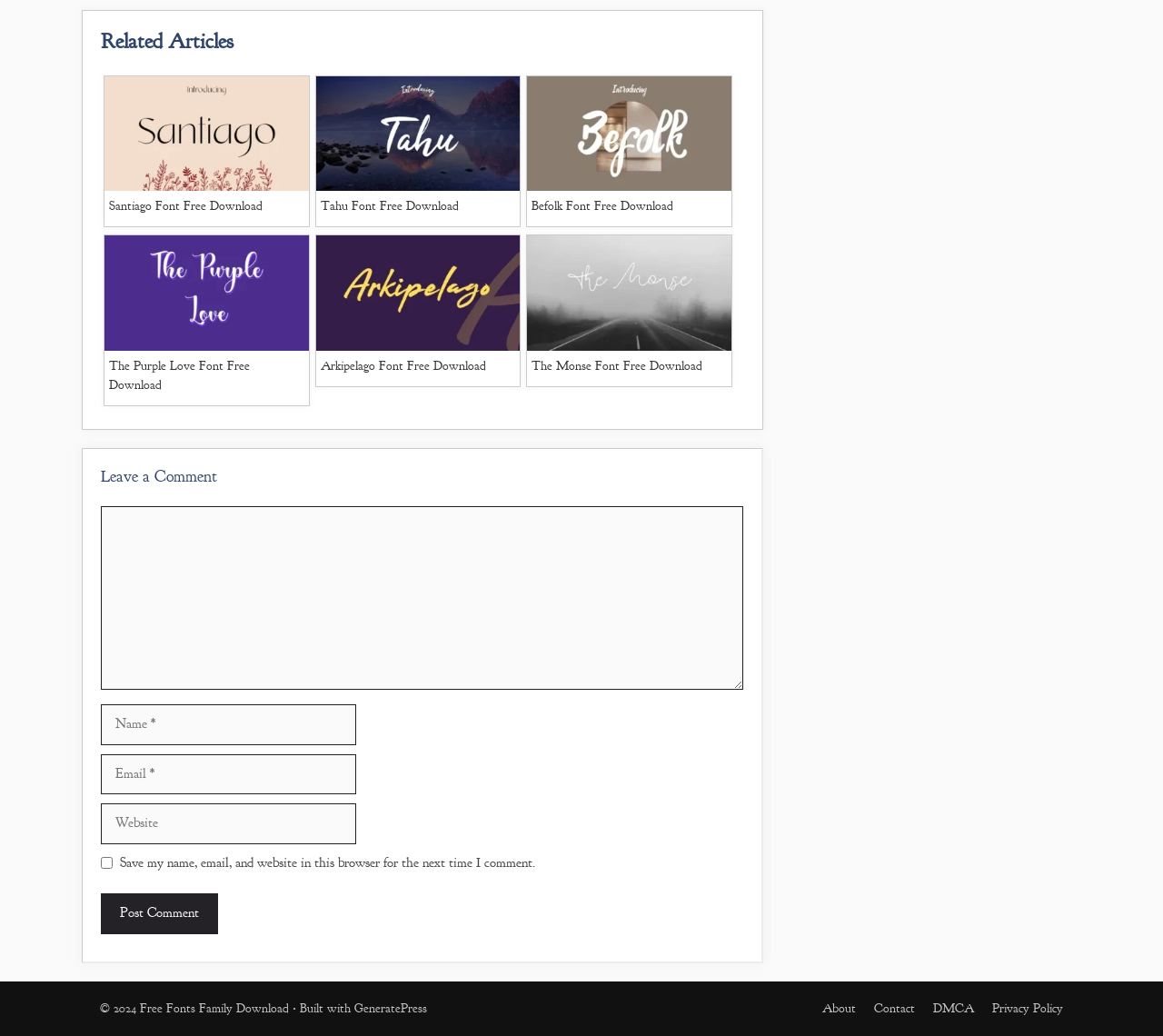How many font download options are available on the page?
Based on the image content, provide your answer in one word or a short phrase.

8